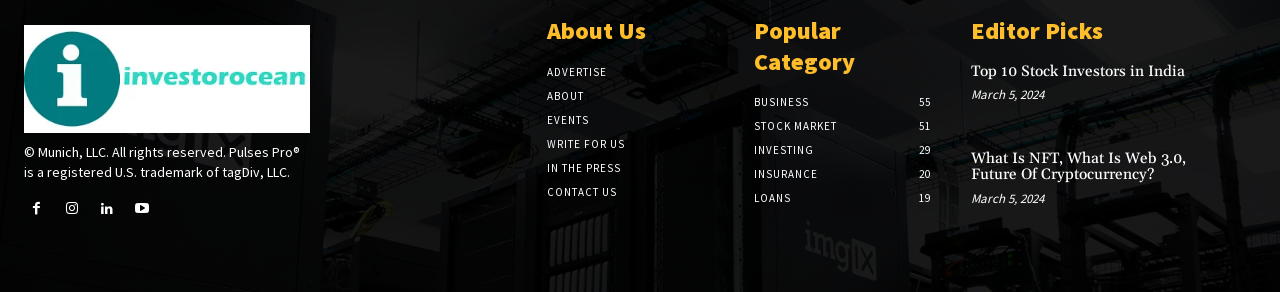Provide a brief response using a word or short phrase to this question:
What is the name of the company mentioned in the footer?

Munich, LLC